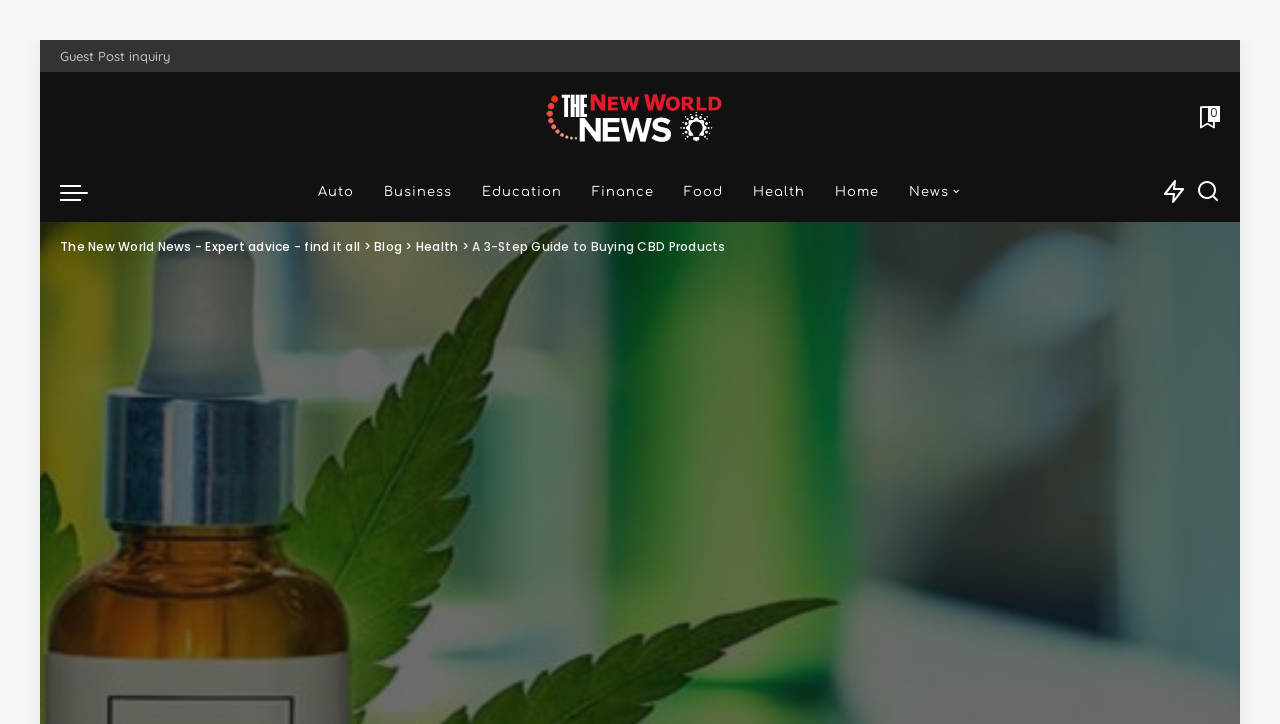Determine the bounding box coordinates of the clickable region to execute the instruction: "Click on Guest Post inquiry". The coordinates should be four float numbers between 0 and 1, denoted as [left, top, right, bottom].

[0.047, 0.066, 0.138, 0.089]